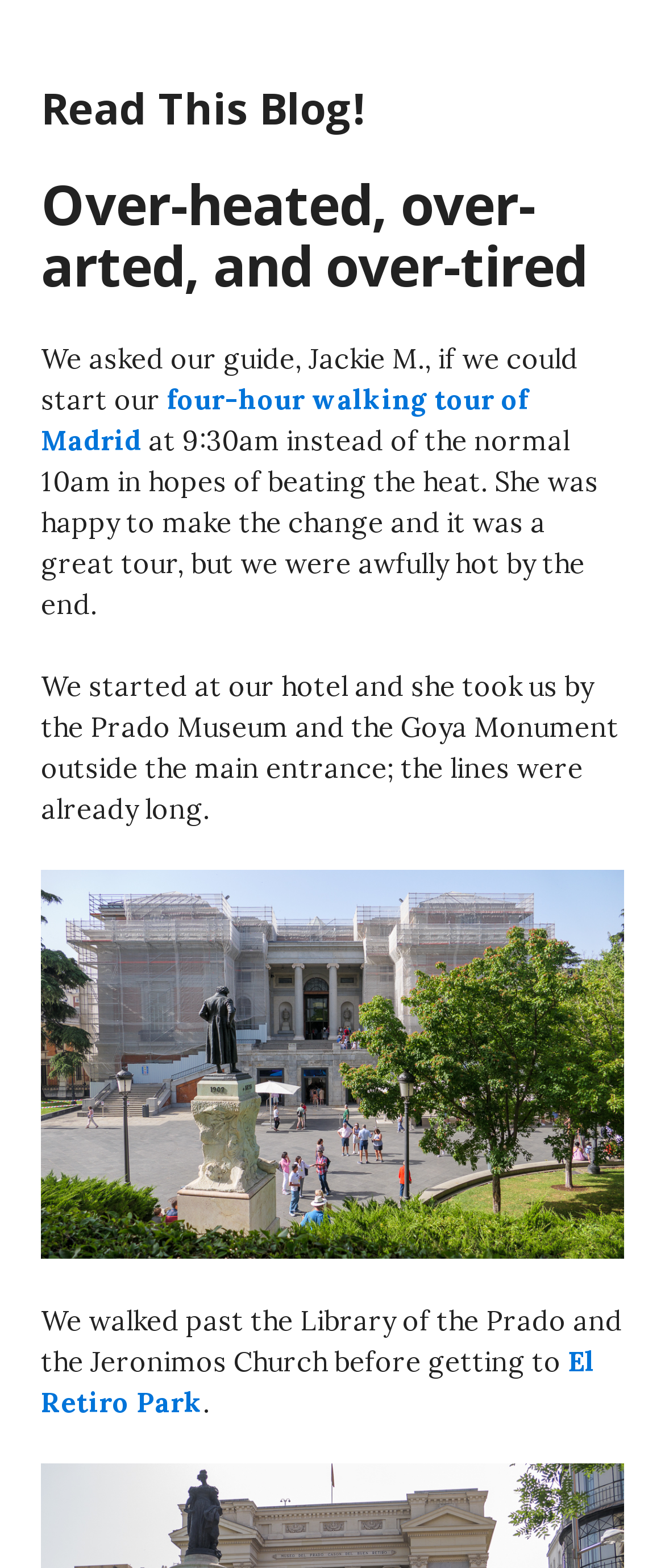Determine the bounding box coordinates of the UI element described by: "Read This Blog!".

[0.062, 0.05, 0.546, 0.087]